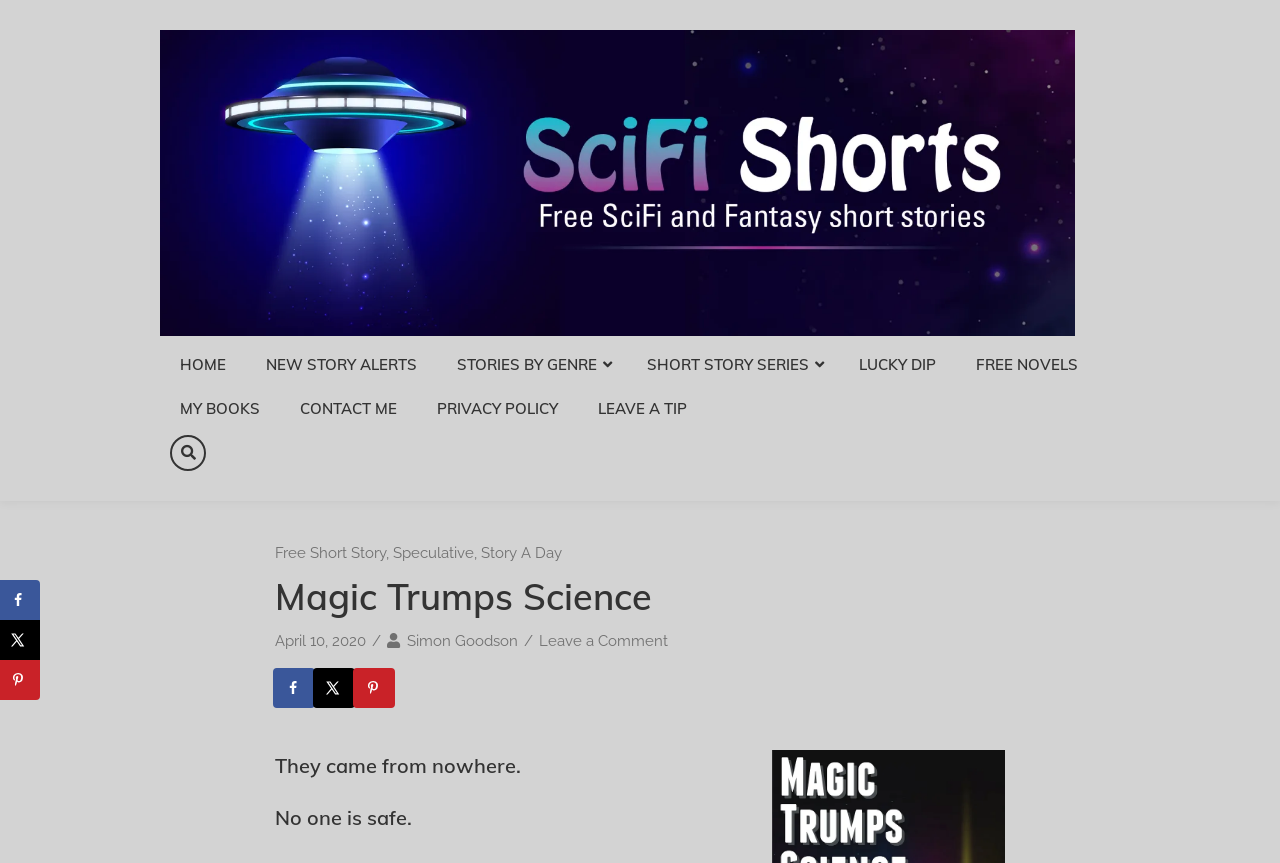Please determine the bounding box coordinates of the section I need to click to accomplish this instruction: "Read a free short story".

[0.215, 0.631, 0.302, 0.652]